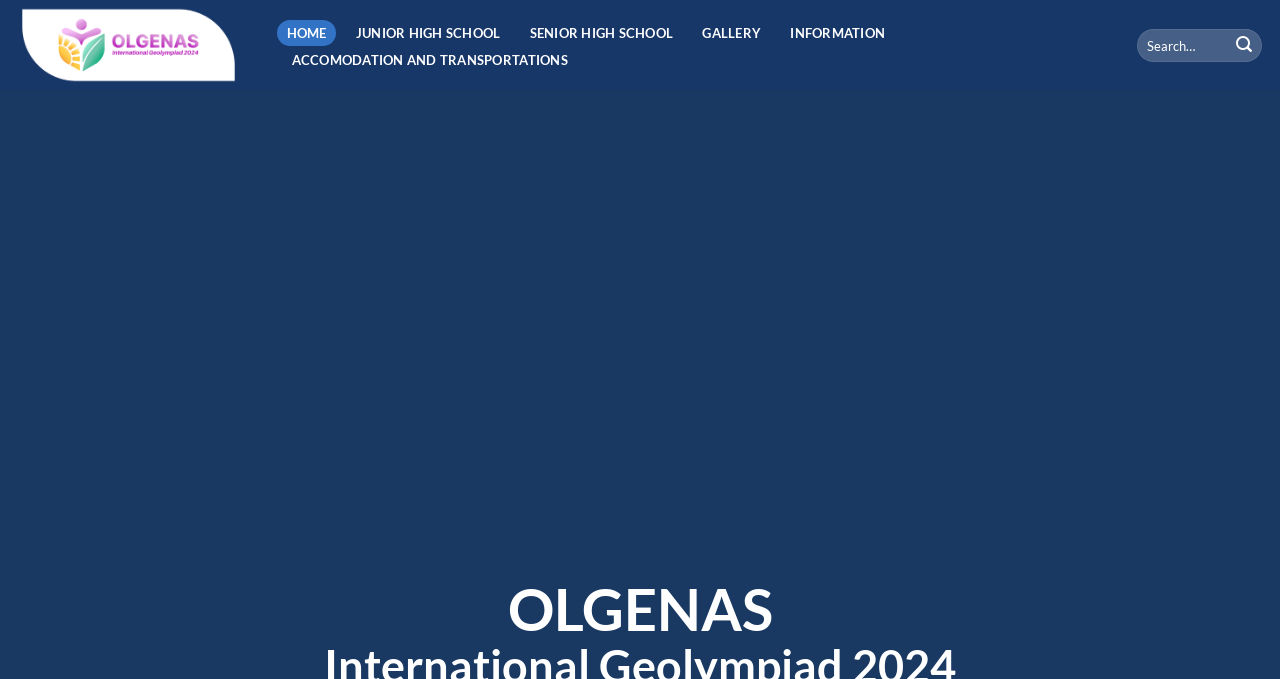Please provide a brief answer to the question using only one word or phrase: 
What is the purpose of the search box?

Search for content